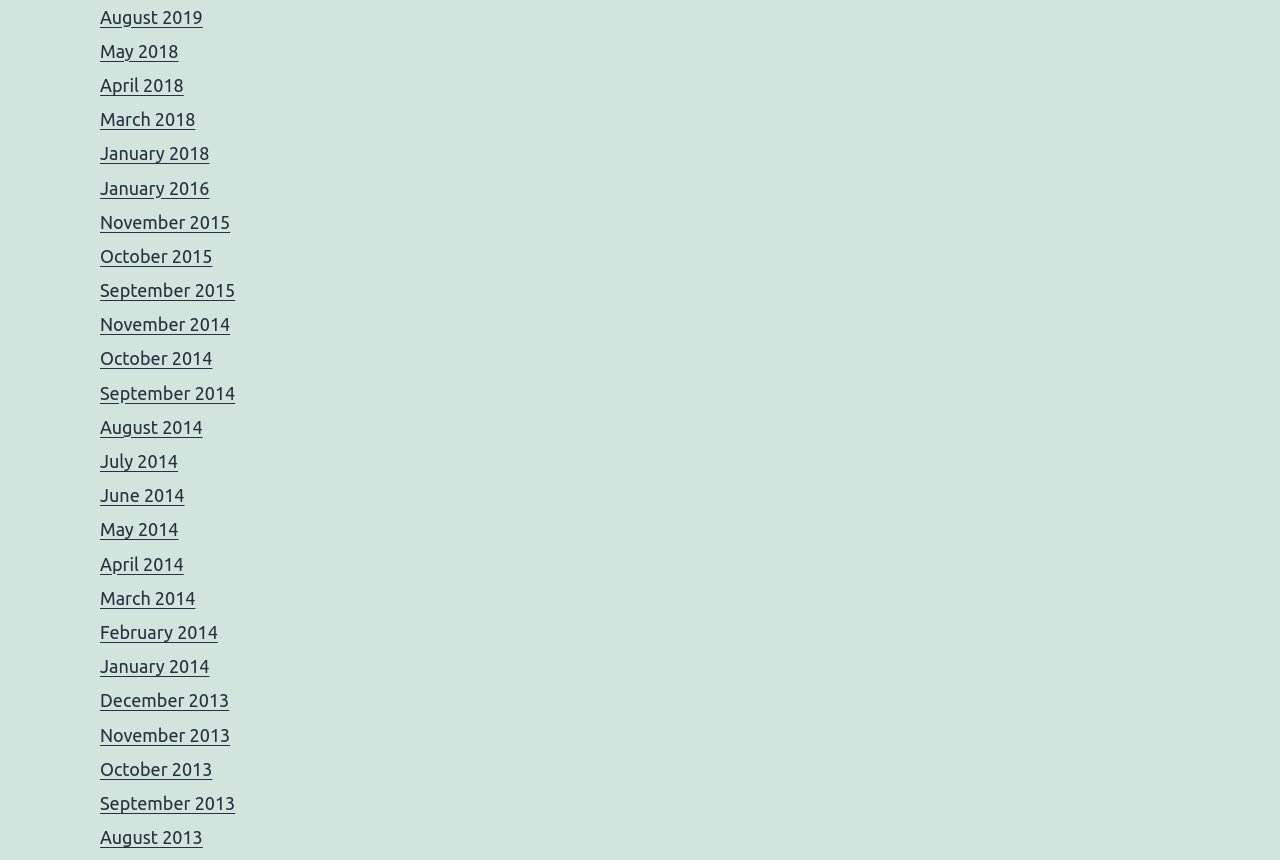Using the webpage screenshot, locate the HTML element that fits the following description and provide its bounding box: "February 2014".

[0.078, 0.723, 0.17, 0.746]